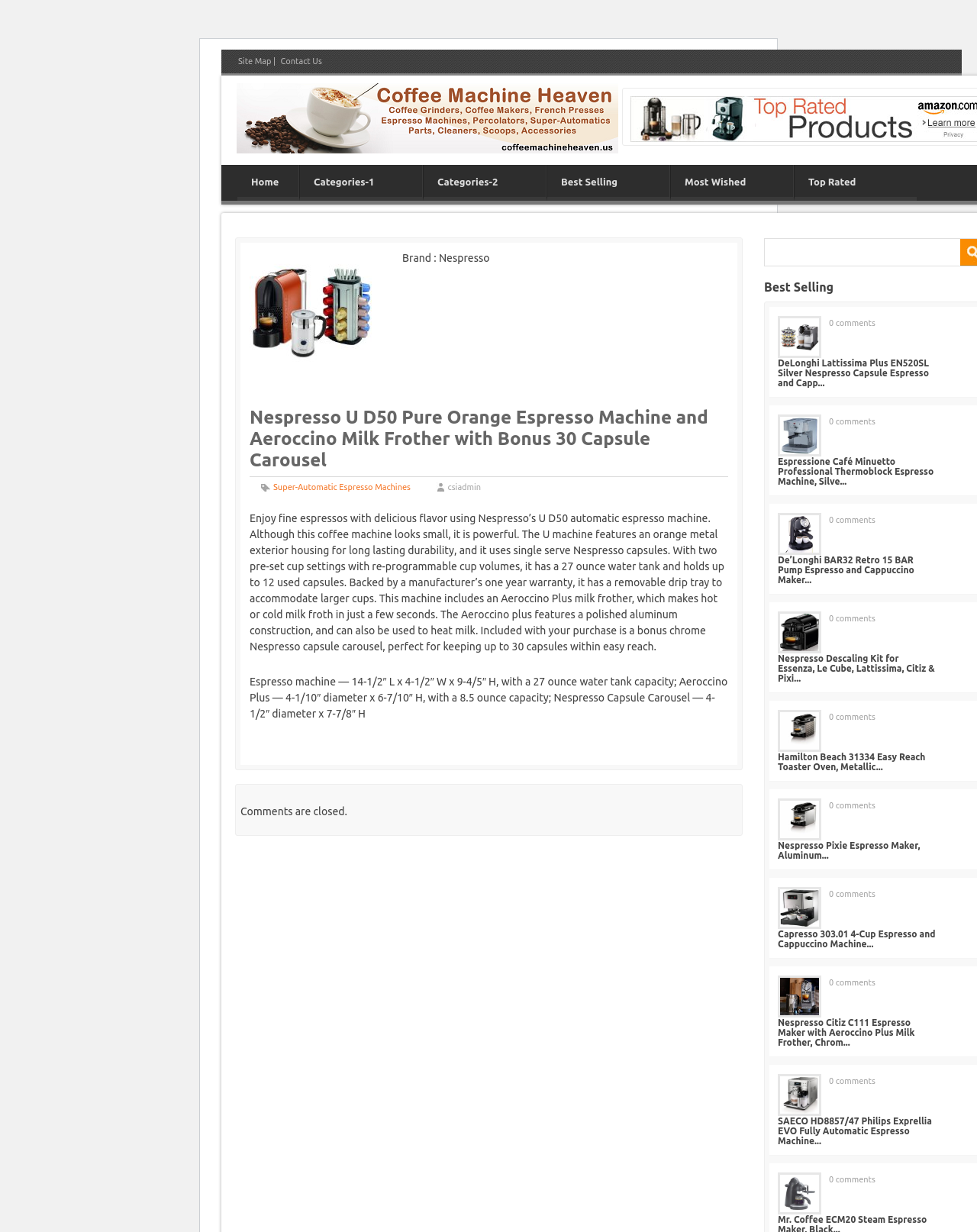Identify the bounding box coordinates for the element you need to click to achieve the following task: "Check the 'DeLonghi Lattissima Plus EN520SL Silver Nespresso Capsule Espresso and Cappuccino Maker' product". The coordinates must be four float values ranging from 0 to 1, formatted as [left, top, right, bottom].

[0.796, 0.291, 0.951, 0.315]